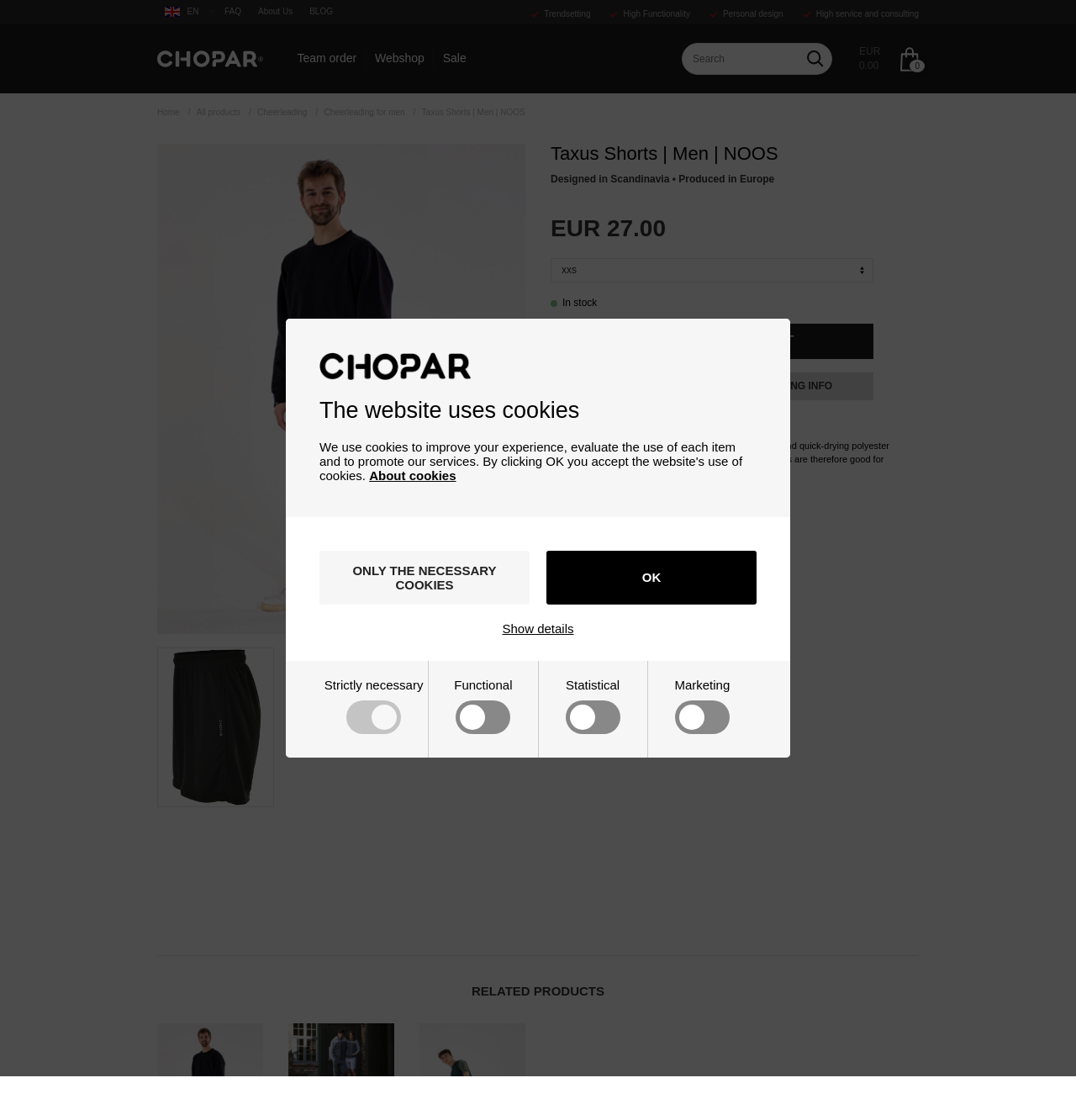Please find the bounding box for the following UI element description. Provide the coordinates in (top-left x, top-left y, bottom-right x, bottom-right y) format, with values between 0 and 1: parent_node: Functional name="cookie_cat_functional"

[0.422, 0.605, 0.476, 0.655]